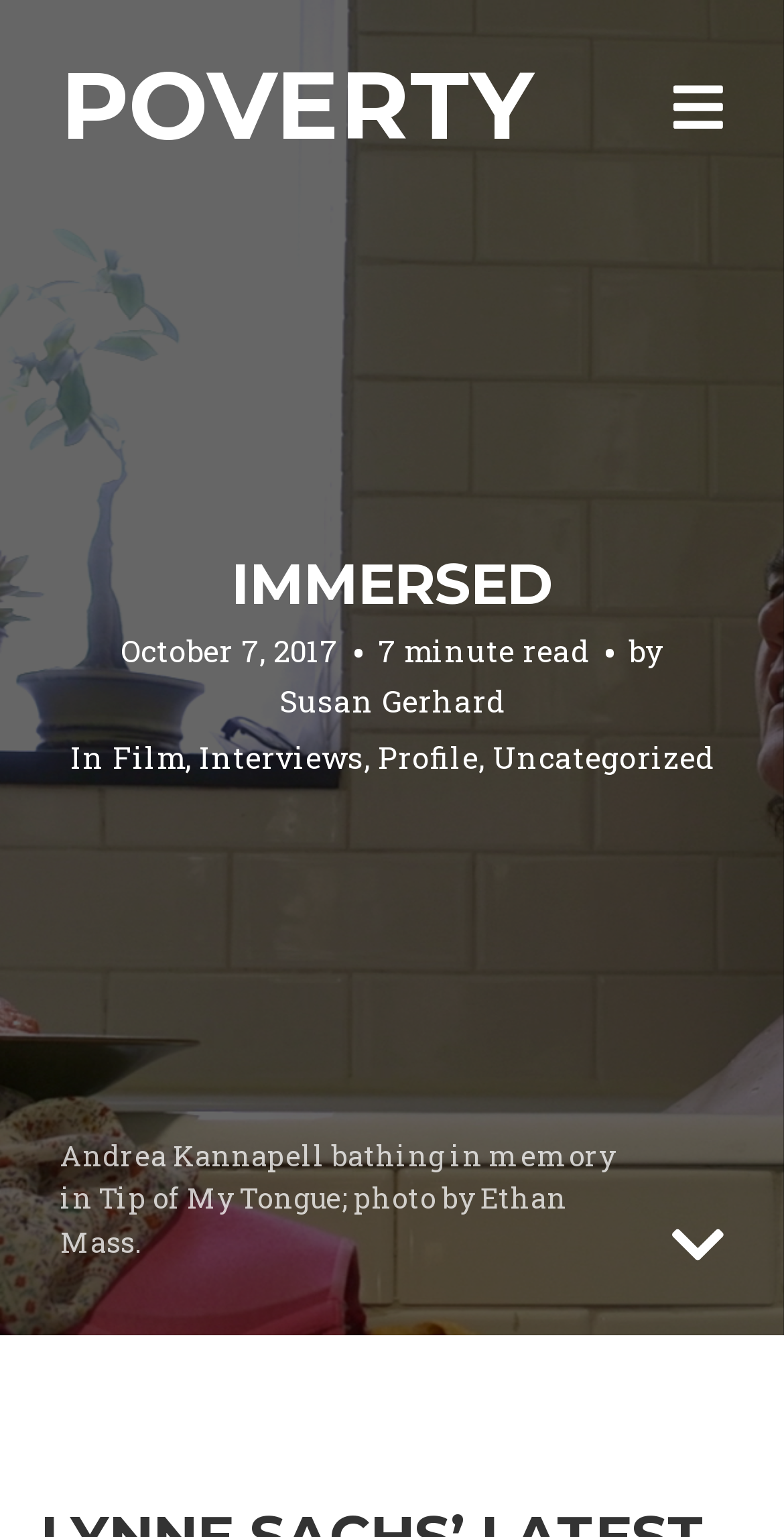Find and indicate the bounding box coordinates of the region you should select to follow the given instruction: "Check the profile of 'Susan Gerhard'".

[0.356, 0.443, 0.644, 0.469]